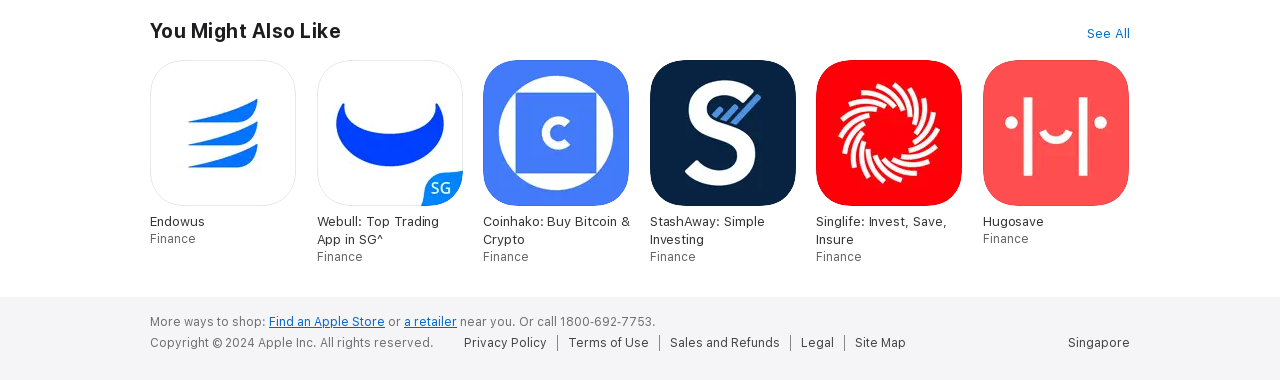Determine the bounding box coordinates for the clickable element to execute this instruction: "Click on See All". Provide the coordinates as four float numbers between 0 and 1, i.e., [left, top, right, bottom].

[0.85, 0.066, 0.883, 0.113]